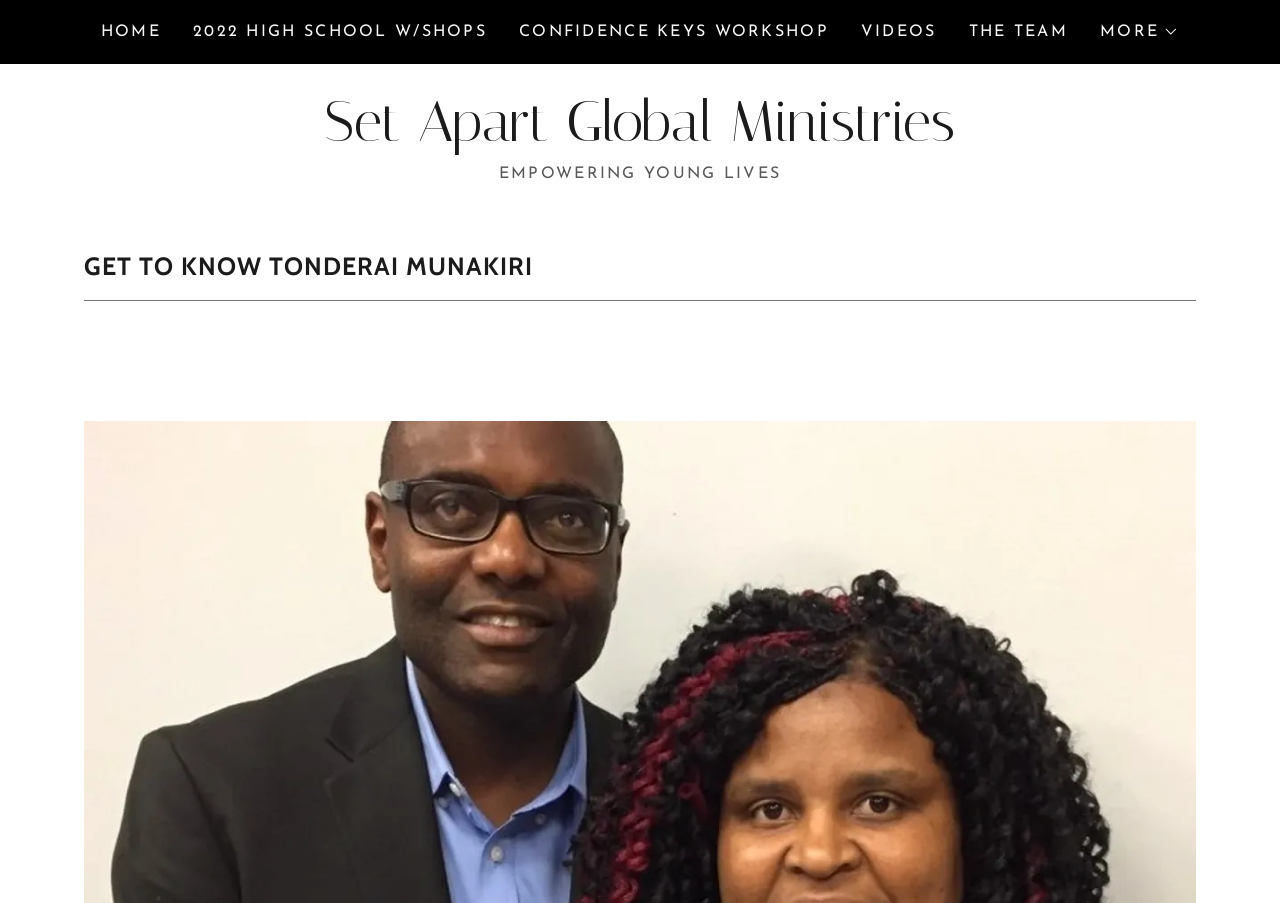Identify the primary heading of the webpage and provide its text.

GET TO KNOW TONDERAI MUNAKIRI